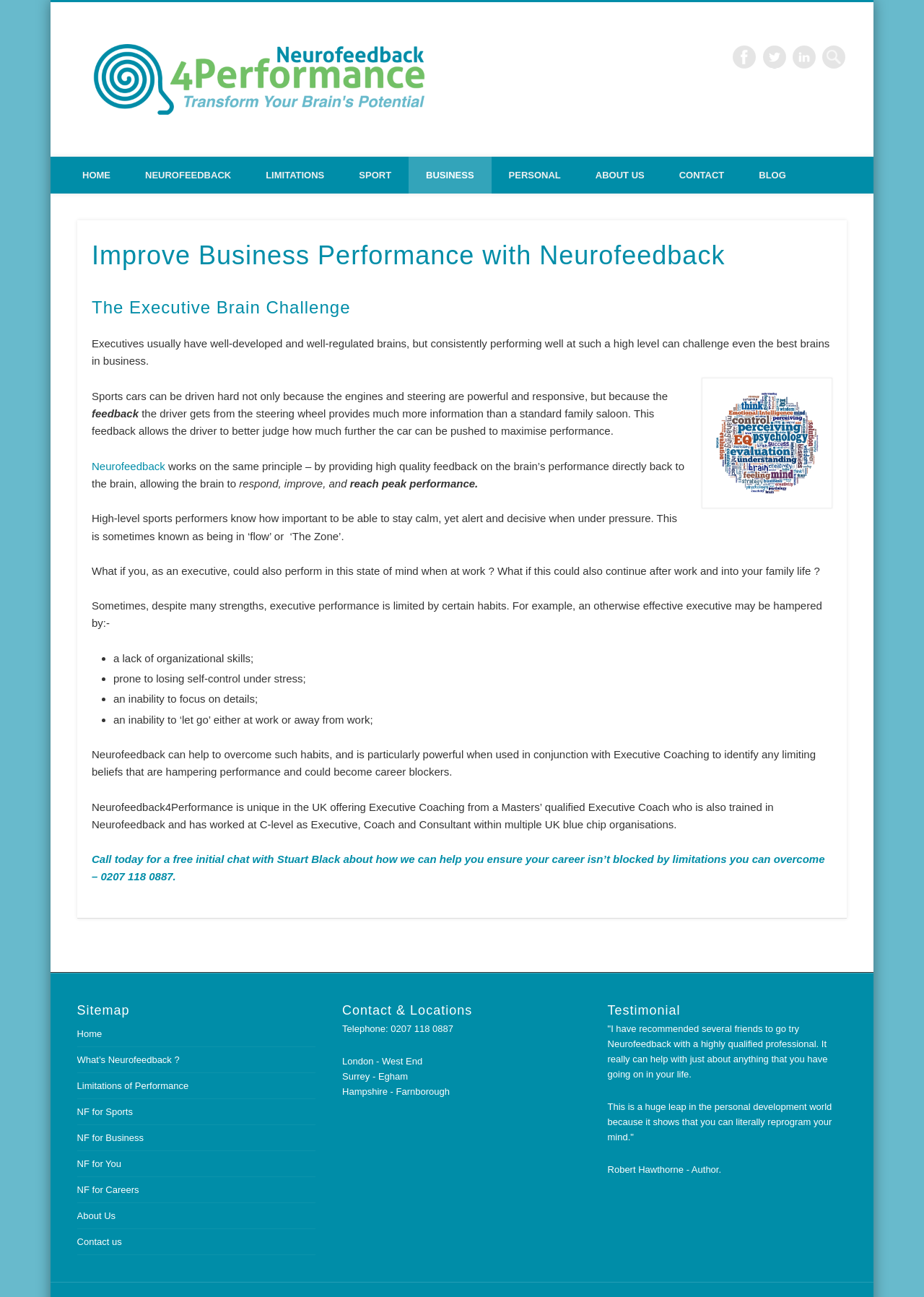Convey a detailed summary of the webpage, mentioning all key elements.

This webpage is about Neurofeedback4Performance, a company that offers neurofeedback training to improve business performance. At the top of the page, there is a logo and a navigation menu with links to different sections of the website, including Home, Neurofeedback, Limitations, Sport, Business, Personal, About Us, Contact, and Blog.

Below the navigation menu, there is a large article section that takes up most of the page. The article is titled "Improve Business Performance with Neurofeedback" and has several subheadings, including "The Executive Brain Challenge" and "What if you, as an executive, could also perform in this state of mind when at work?"

The article discusses how neurofeedback can help executives improve their performance by providing high-quality feedback on their brain's performance, allowing them to respond, improve, and reach peak performance. It also mentions that neurofeedback can help overcome habits that limit executive performance, such as a lack of organizational skills, prone to losing self-control under stress, and an inability to focus on details.

There are several images and links throughout the article, including an image of a brain with different aspects of performance labeled, and links to learn more about neurofeedback and its benefits.

At the bottom of the page, there are three sections: Sitemap, Contact & Locations, and Testimonial. The Sitemap section has links to different pages on the website, including Home, What's Neurofeedback?, Limitations of Performance, and more. The Contact & Locations section has the company's contact information, including phone number and addresses in London, Surrey, and Hampshire. The Testimonial section has a quote from Robert Hawthorne, an author, who recommends neurofeedback training.

Overall, the webpage is well-organized and easy to navigate, with a clear focus on promoting neurofeedback training as a way to improve business performance.